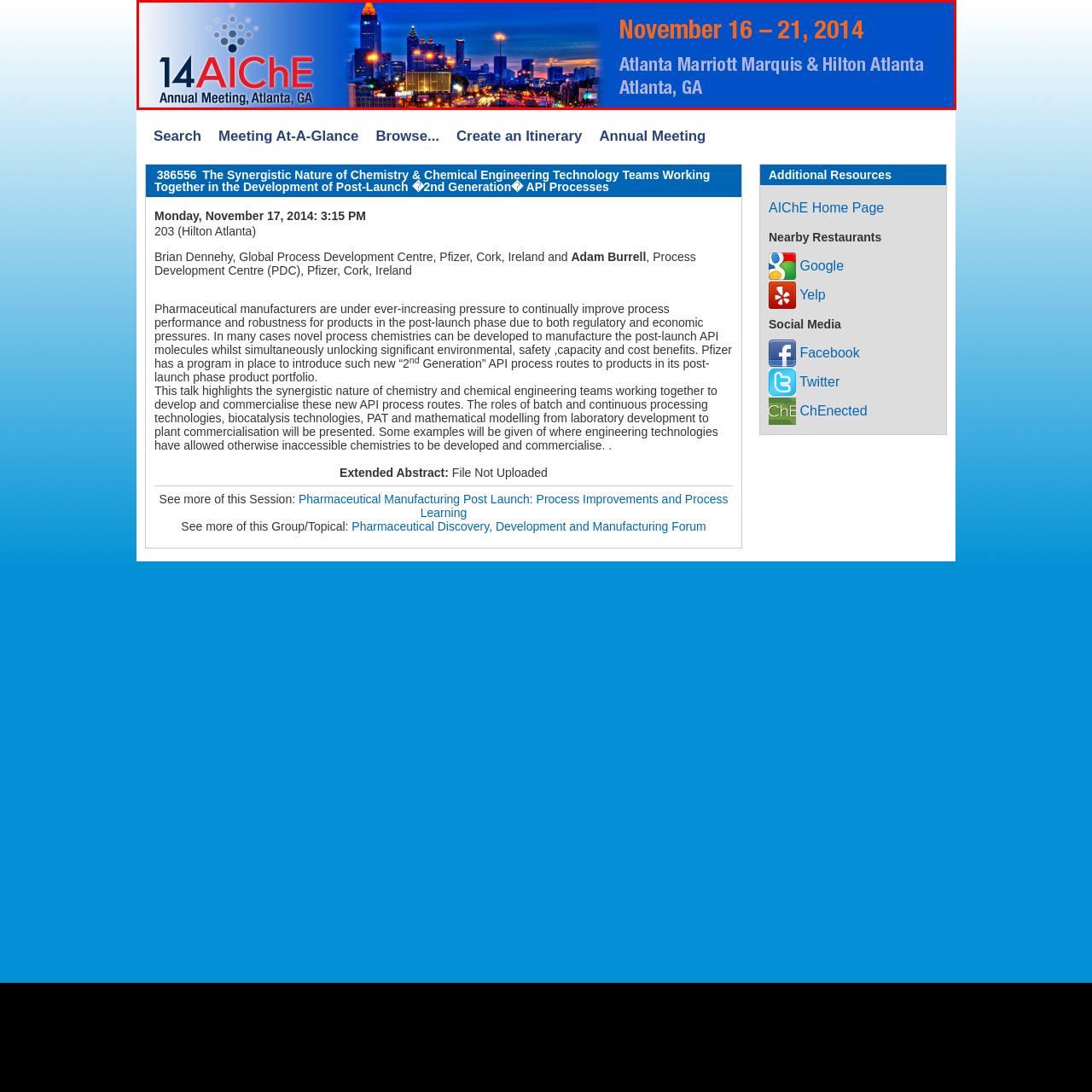Look at the image within the red outlined box, What is the duration of the 2014 AIChE Annual Meeting? Provide a one-word or brief phrase answer.

6 days